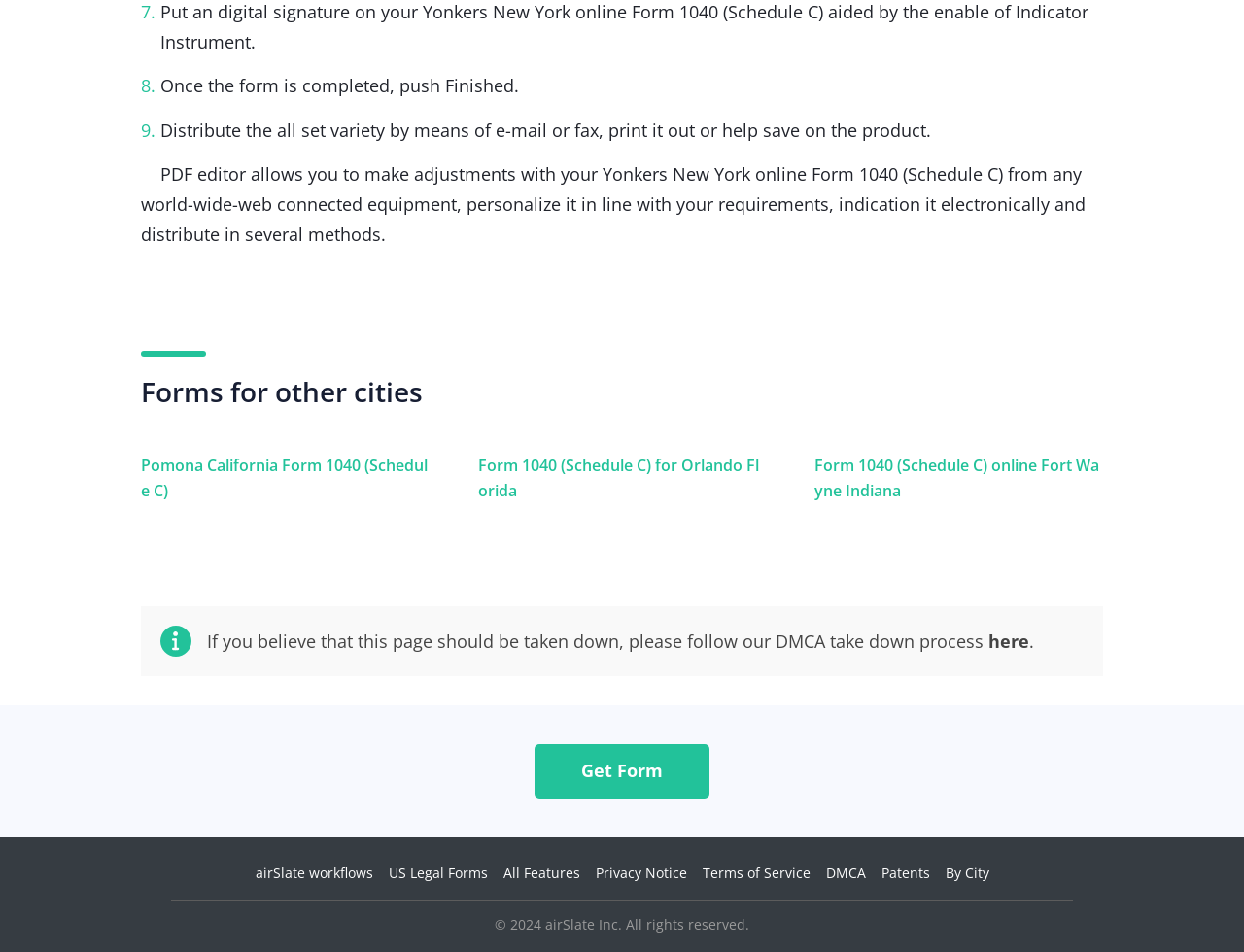Pinpoint the bounding box coordinates of the area that must be clicked to complete this instruction: "Click on the 'ERIN’S CHOICE' link".

None